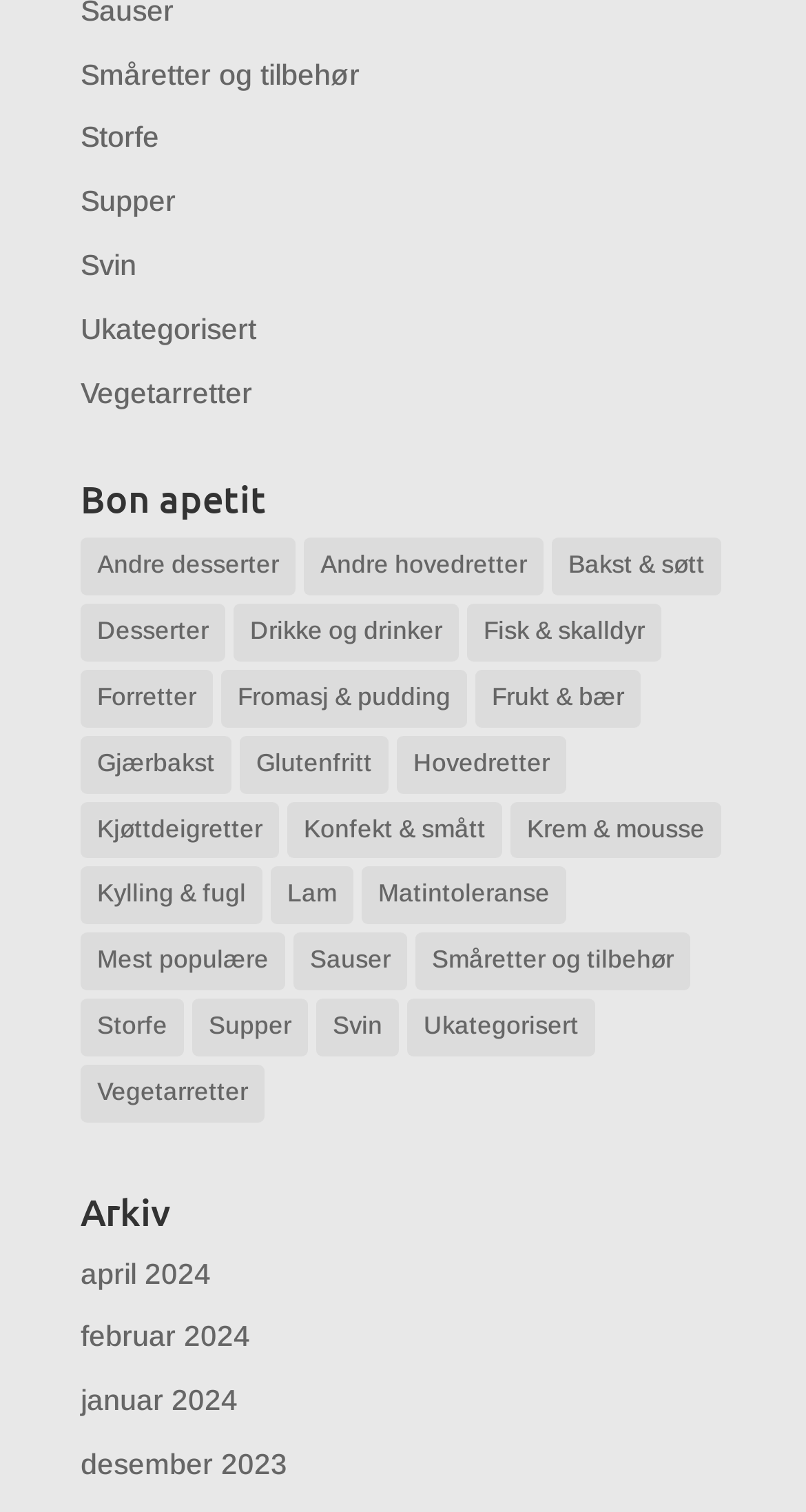Respond with a single word or phrase:
What is the last archive month listed?

desember 2023